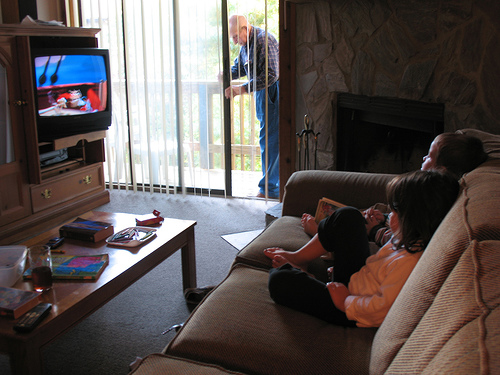Using the information shown in the image, answer the question with as much detail as possible: What is on the table in front of the children?

According to the caption, on the table in front of the children, there is a variety of books and snacks, which hints at a relaxed family atmosphere, perfect for a leisurely afternoon.